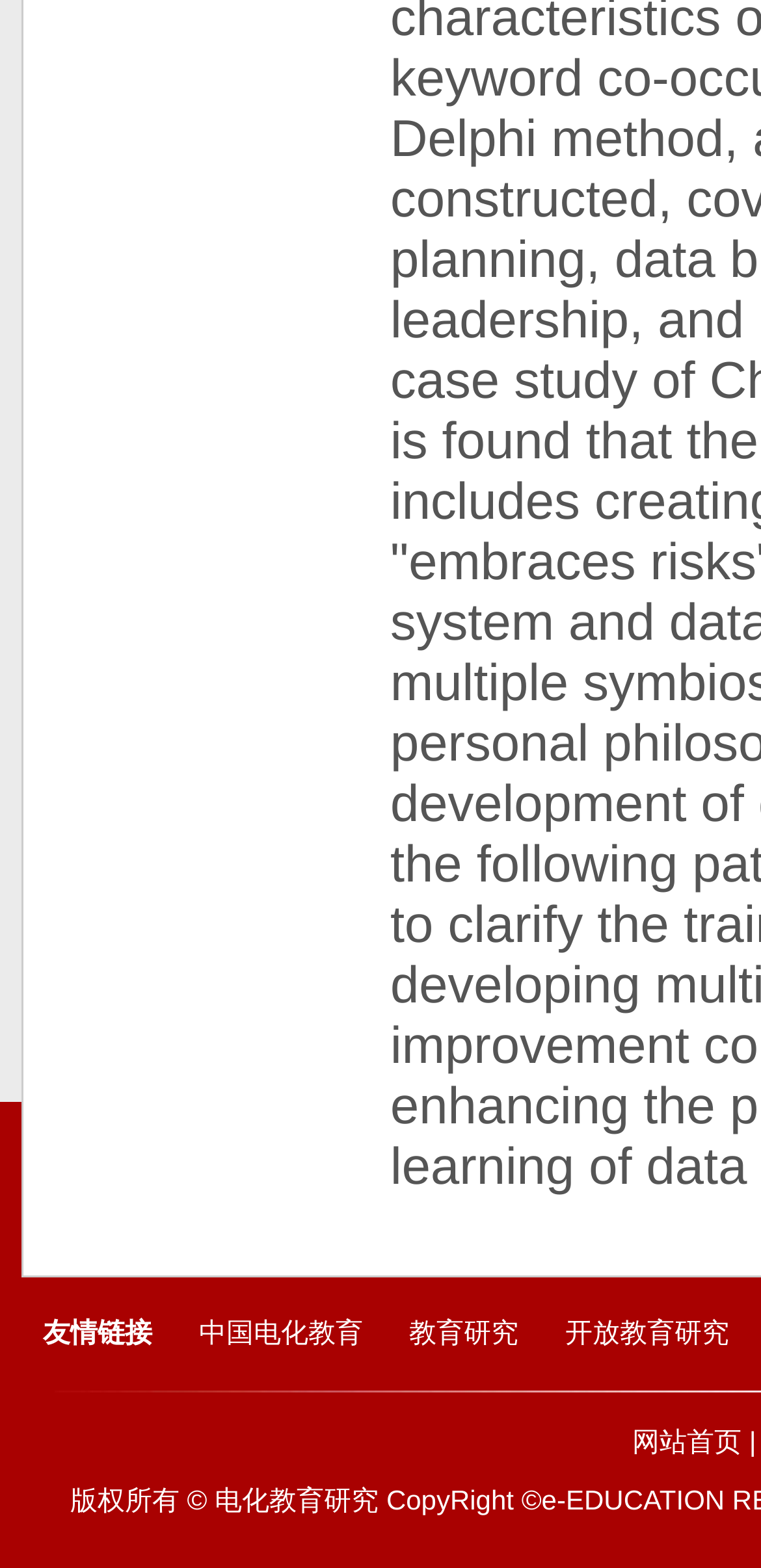Locate the bounding box coordinates for the element described below: "IN THIS ARTICLE". The coordinates must be four float values between 0 and 1, formatted as [left, top, right, bottom].

None